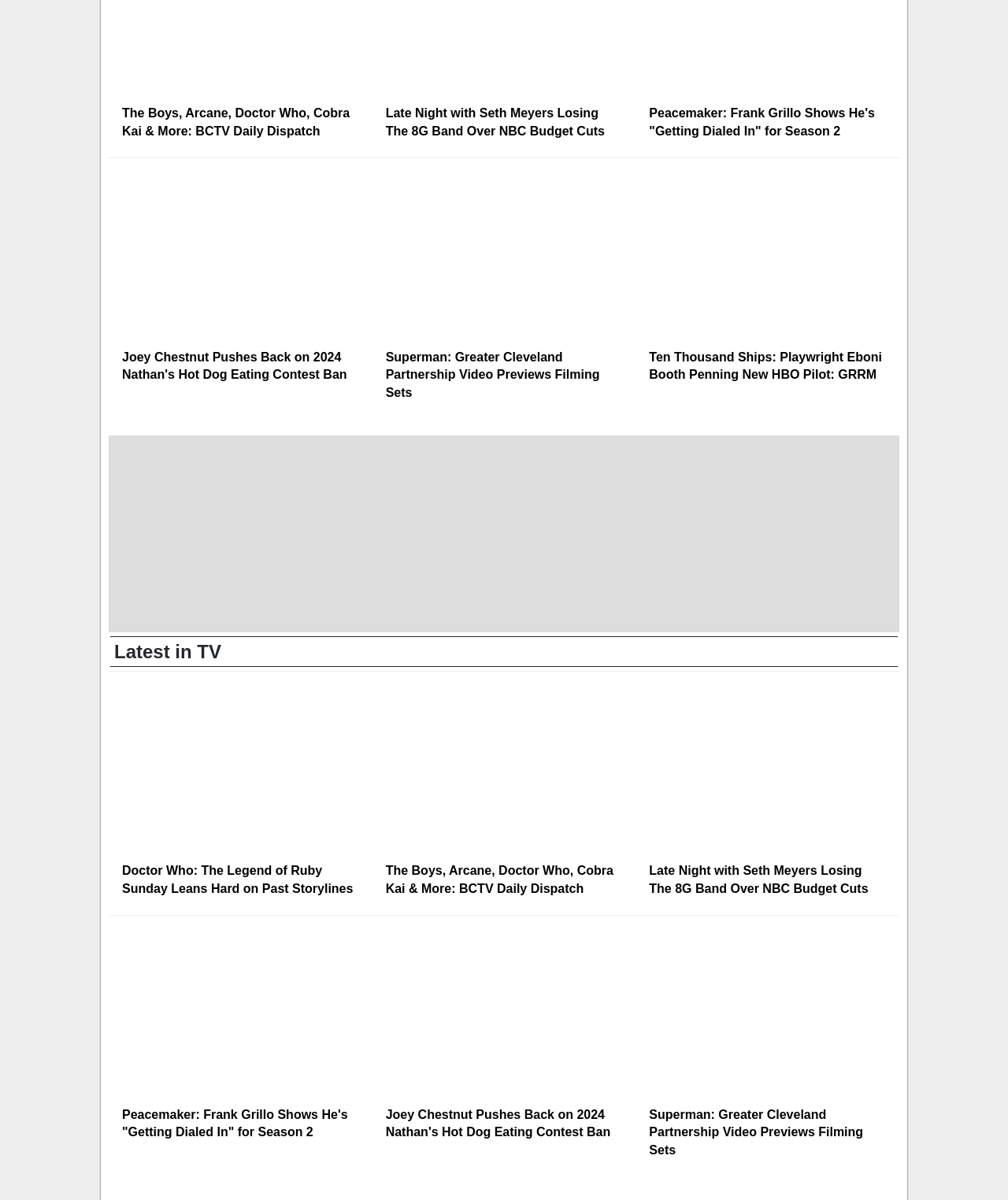Find the bounding box coordinates for the HTML element described in this sentence: "alt="BCTV Daily Dispatch"". Provide the coordinates as four float numbers between 0 and 1, in the format [left, top, right, bottom].

[0.381, 0.57, 0.619, 0.717]